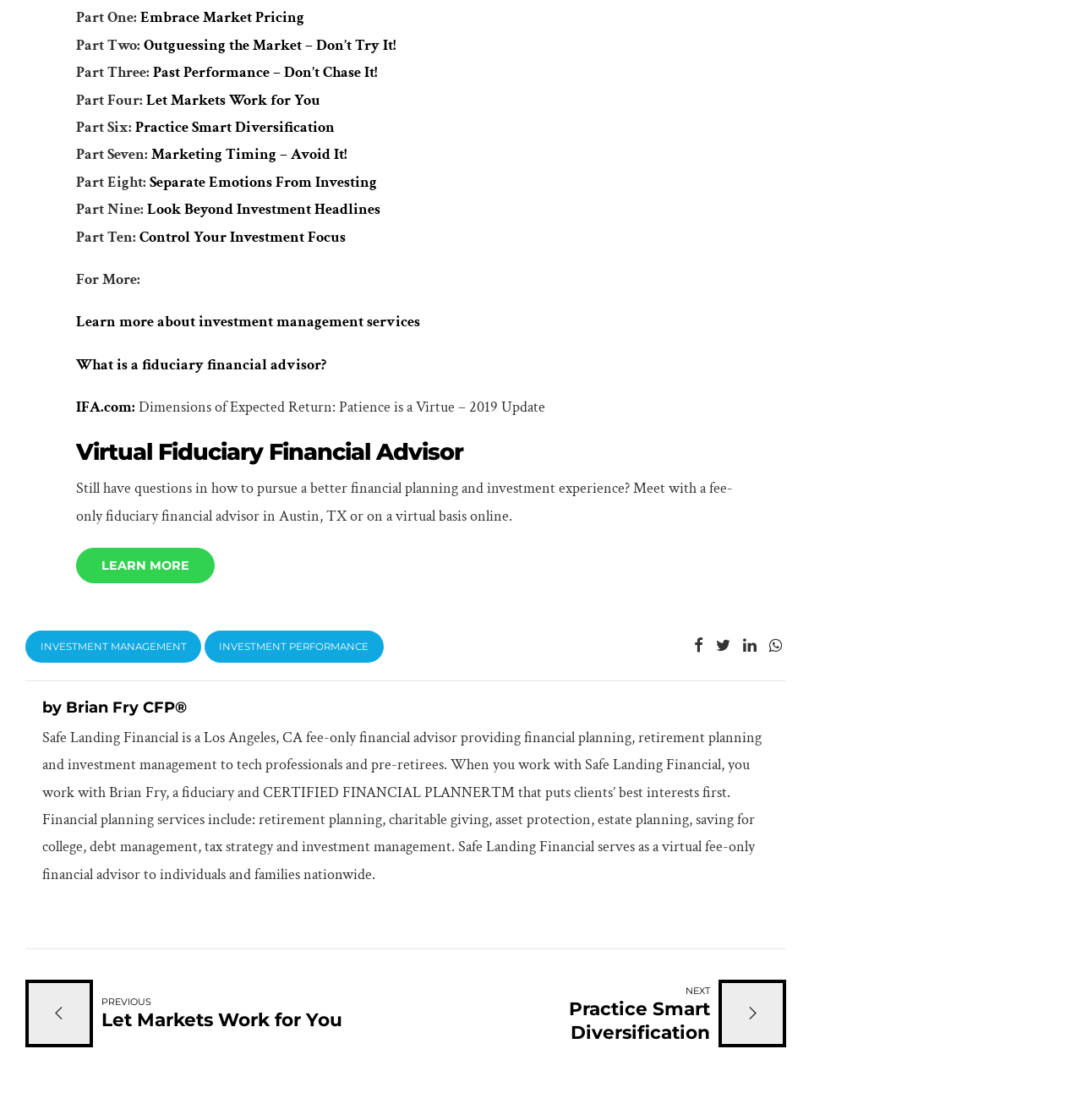Please identify the coordinates of the bounding box for the clickable region that will accomplish this instruction: "Click on 'Embrace Market Pricing'".

[0.13, 0.007, 0.281, 0.024]